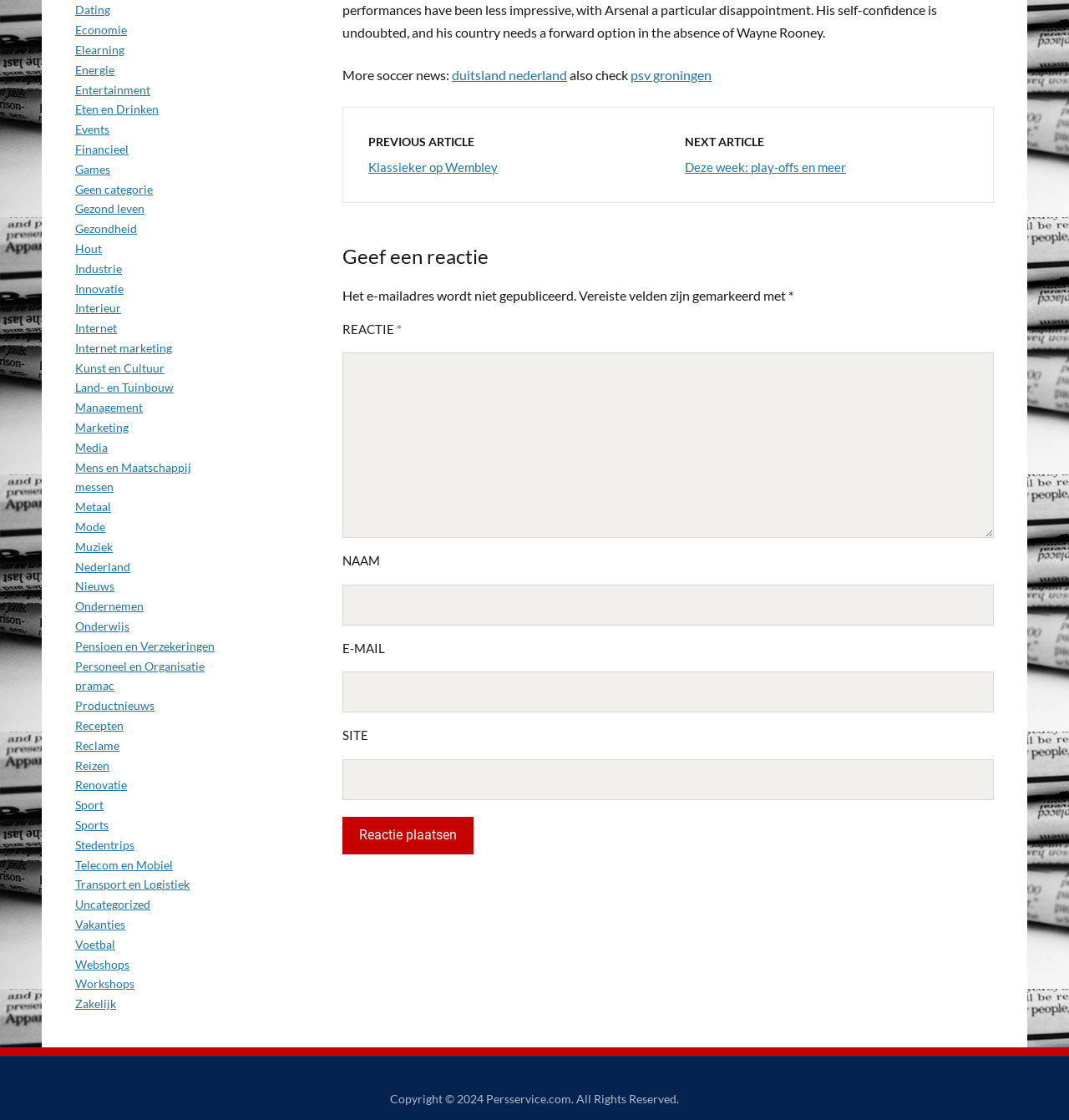How many textboxes are there in the comment form?
Answer the question based on the image using a single word or a brief phrase.

4